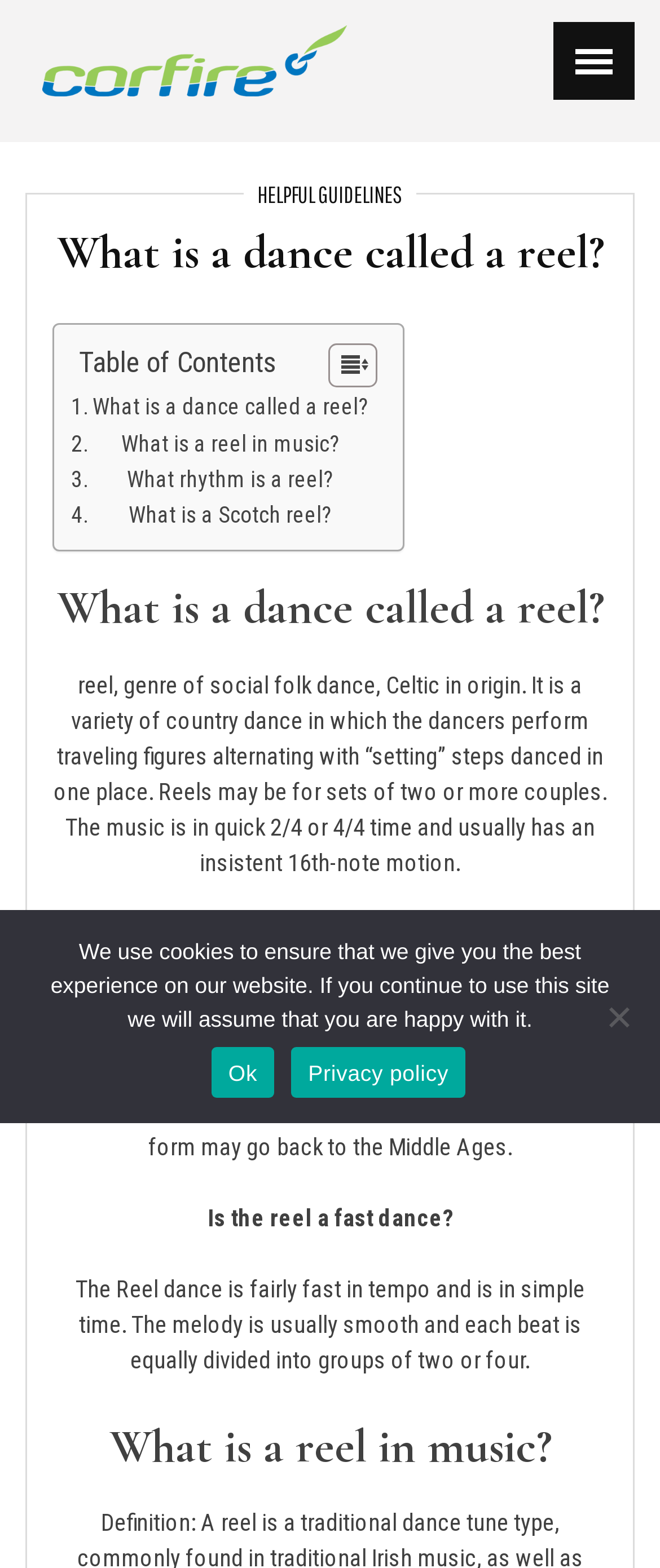Find the bounding box coordinates of the clickable region needed to perform the following instruction: "Read about What is a dance called a reel?". The coordinates should be provided as four float numbers between 0 and 1, i.e., [left, top, right, bottom].

[0.079, 0.367, 0.921, 0.41]